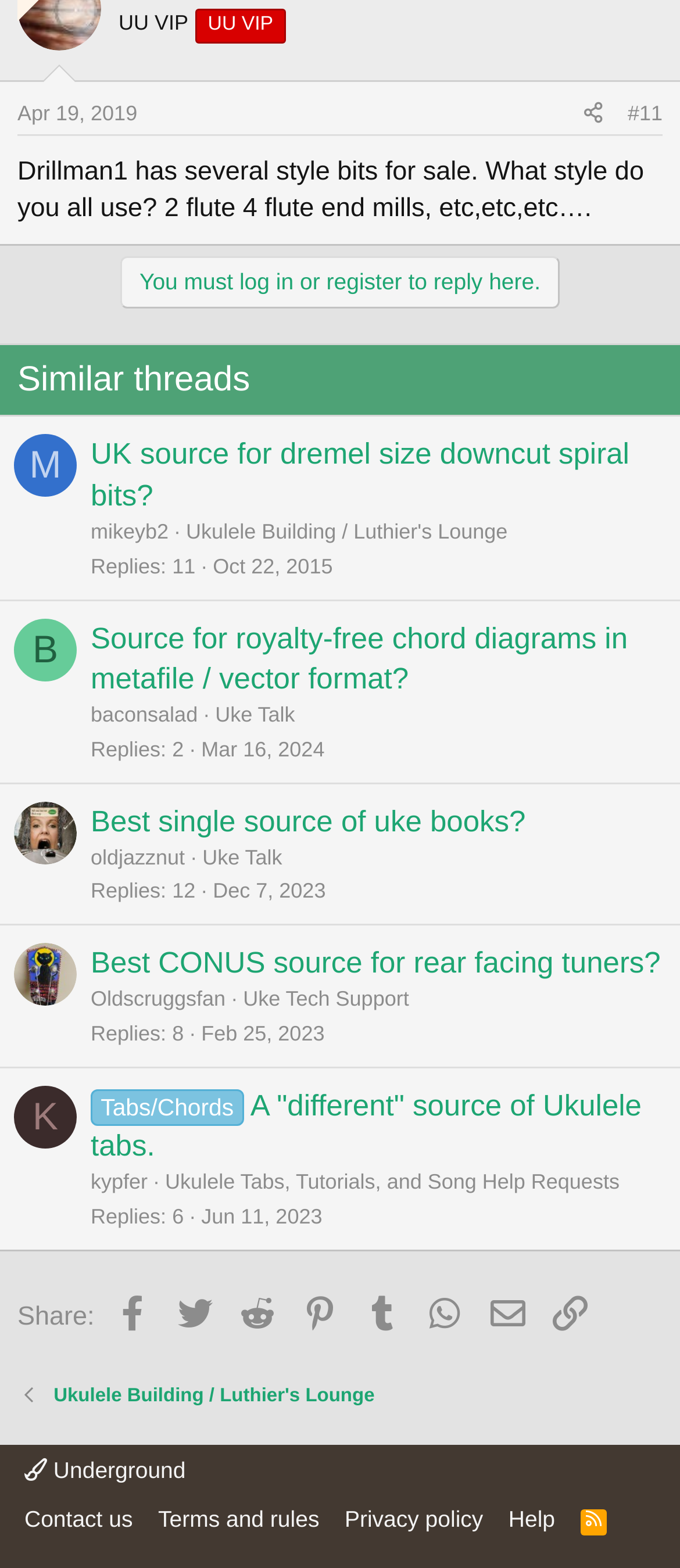Find the bounding box coordinates for the area that should be clicked to accomplish the instruction: "Read the post of 'Drillman1'".

[0.026, 0.1, 0.947, 0.143]